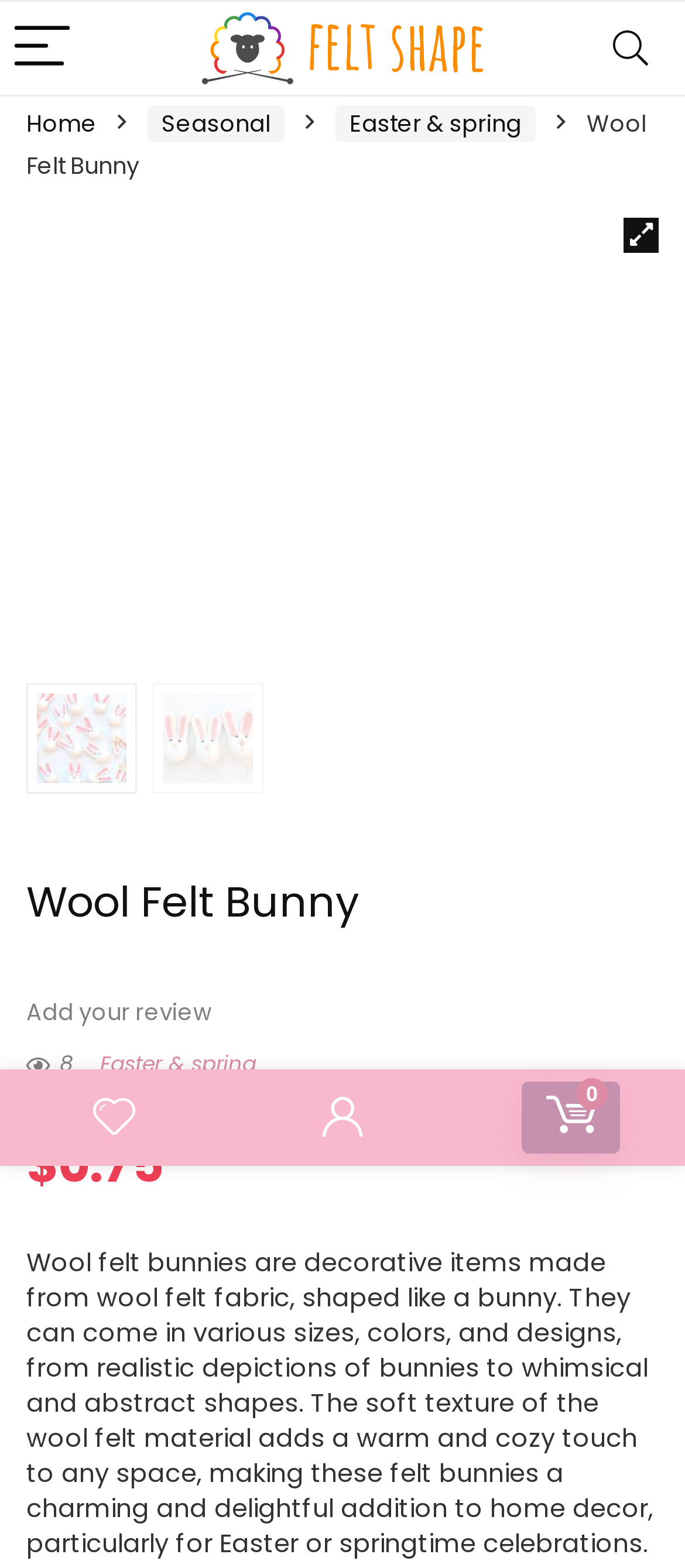Locate the bounding box coordinates of the region to be clicked to comply with the following instruction: "Click the menu button". The coordinates must be four float numbers between 0 and 1, in the form [left, top, right, bottom].

[0.0, 0.001, 0.123, 0.06]